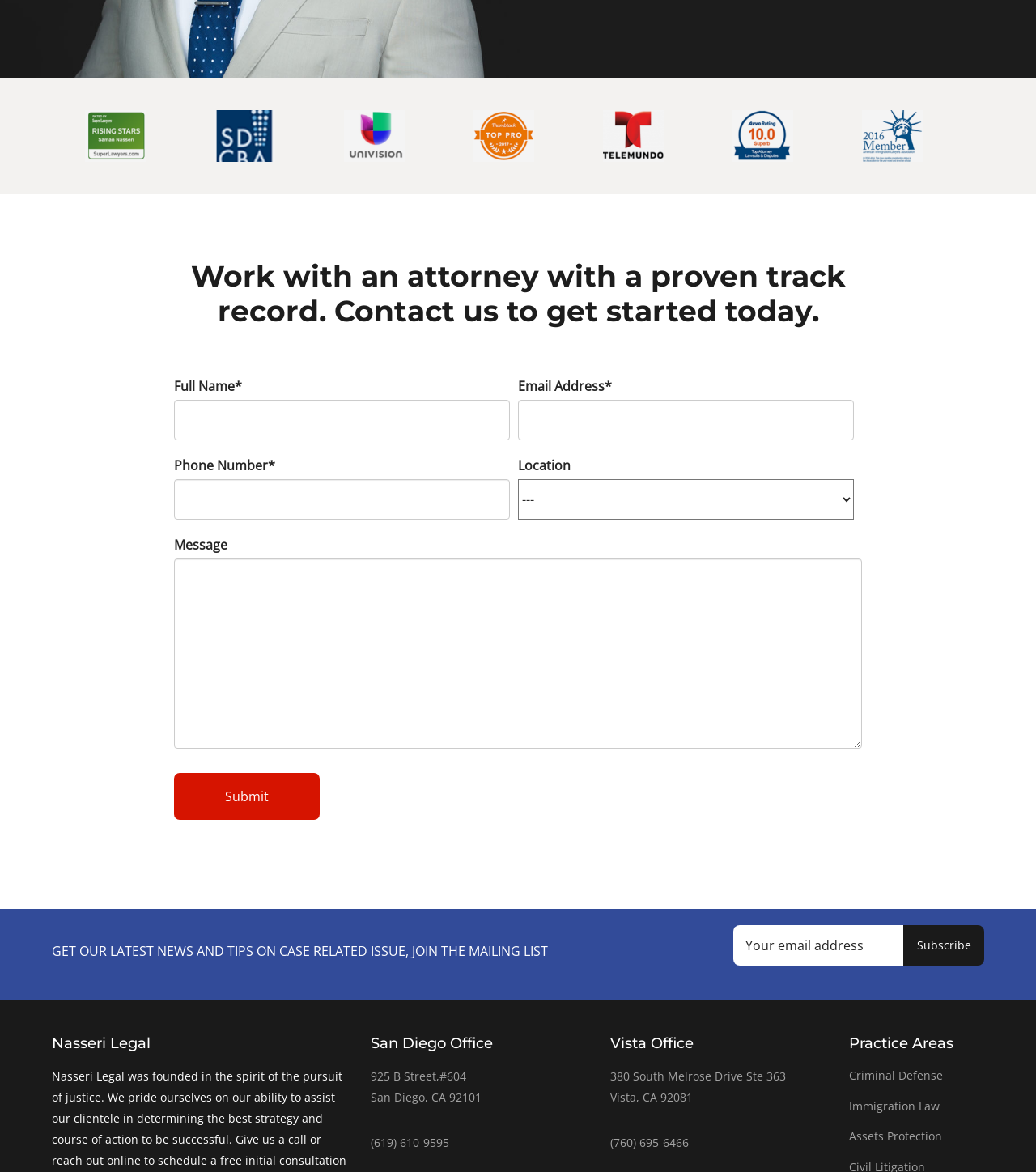Predict the bounding box coordinates of the UI element that matches this description: "name="EMAIL" placeholder="Your email address"". The coordinates should be in the format [left, top, right, bottom] with each value between 0 and 1.

[0.708, 0.789, 0.872, 0.824]